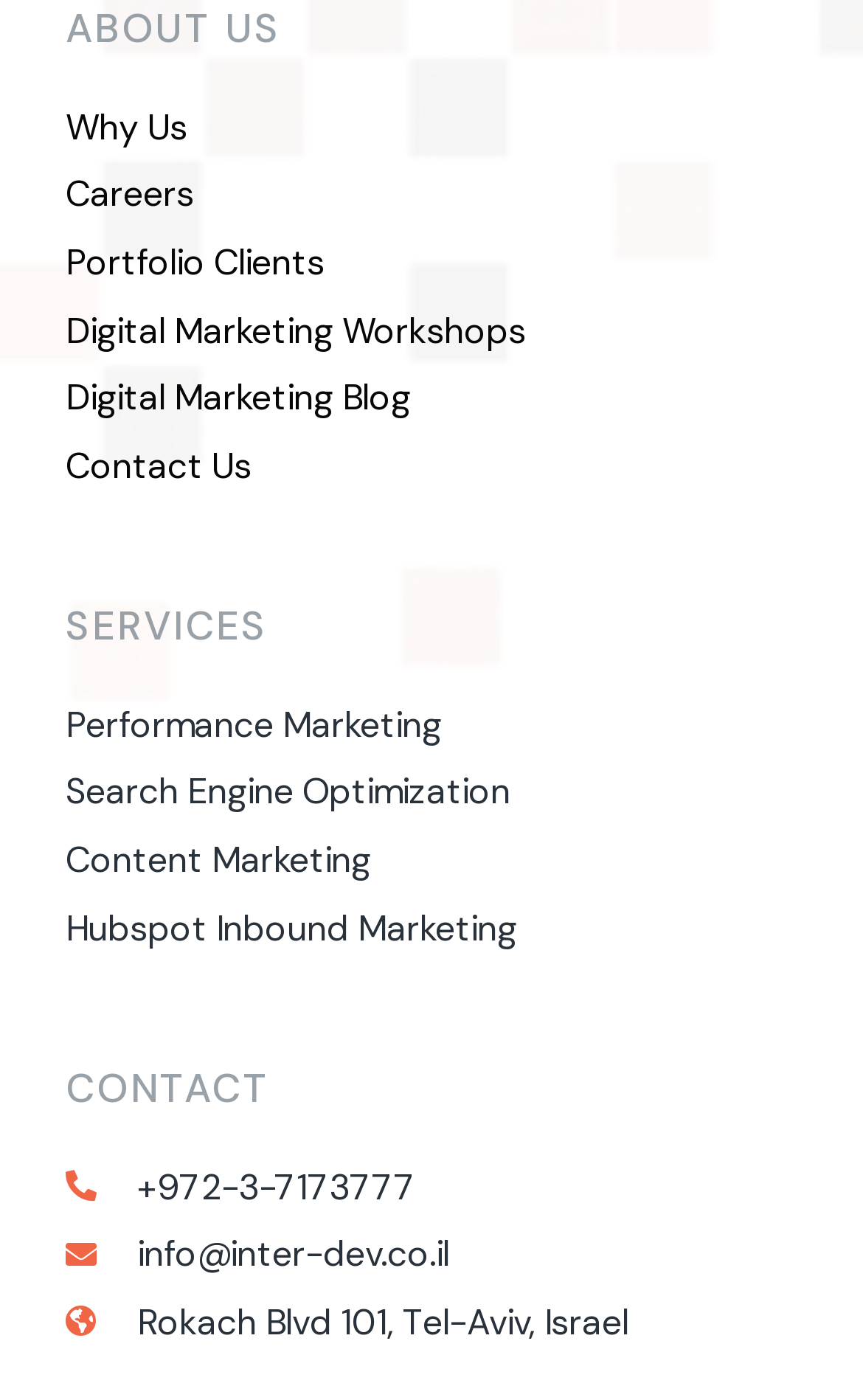Predict the bounding box for the UI component with the following description: "Why Us".

[0.076, 0.071, 0.924, 0.111]